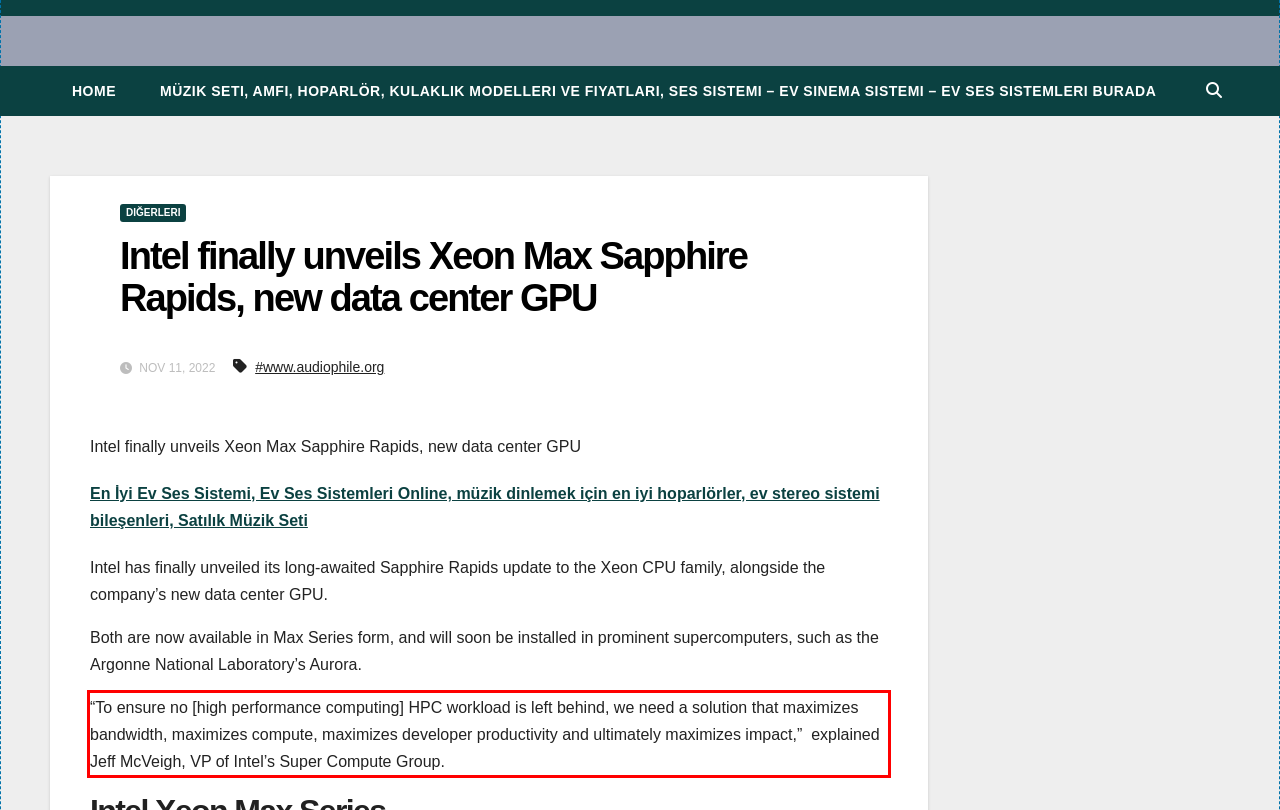Given the screenshot of the webpage, identify the red bounding box, and recognize the text content inside that red bounding box.

“To ensure no [high performance computing] HPC workload is left behind, we need a solution that maximizes bandwidth, maximizes compute, maximizes developer productivity and ultimately maximizes impact,” explained Jeff McVeigh, VP of Intel’s Super Compute Group.